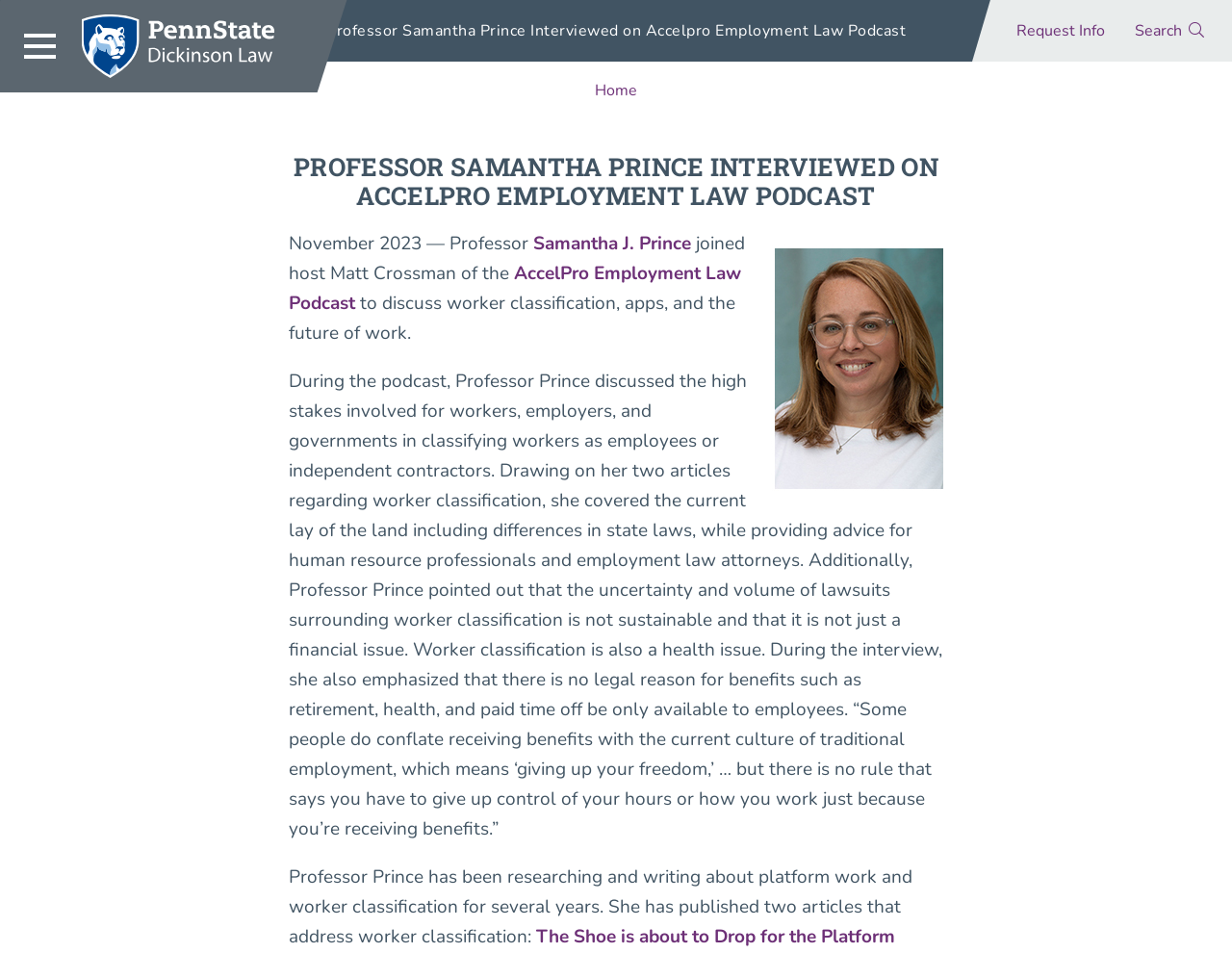Find the bounding box coordinates of the clickable element required to execute the following instruction: "Request more information". Provide the coordinates as four float numbers between 0 and 1, i.e., [left, top, right, bottom].

[0.817, 0.0, 0.905, 0.065]